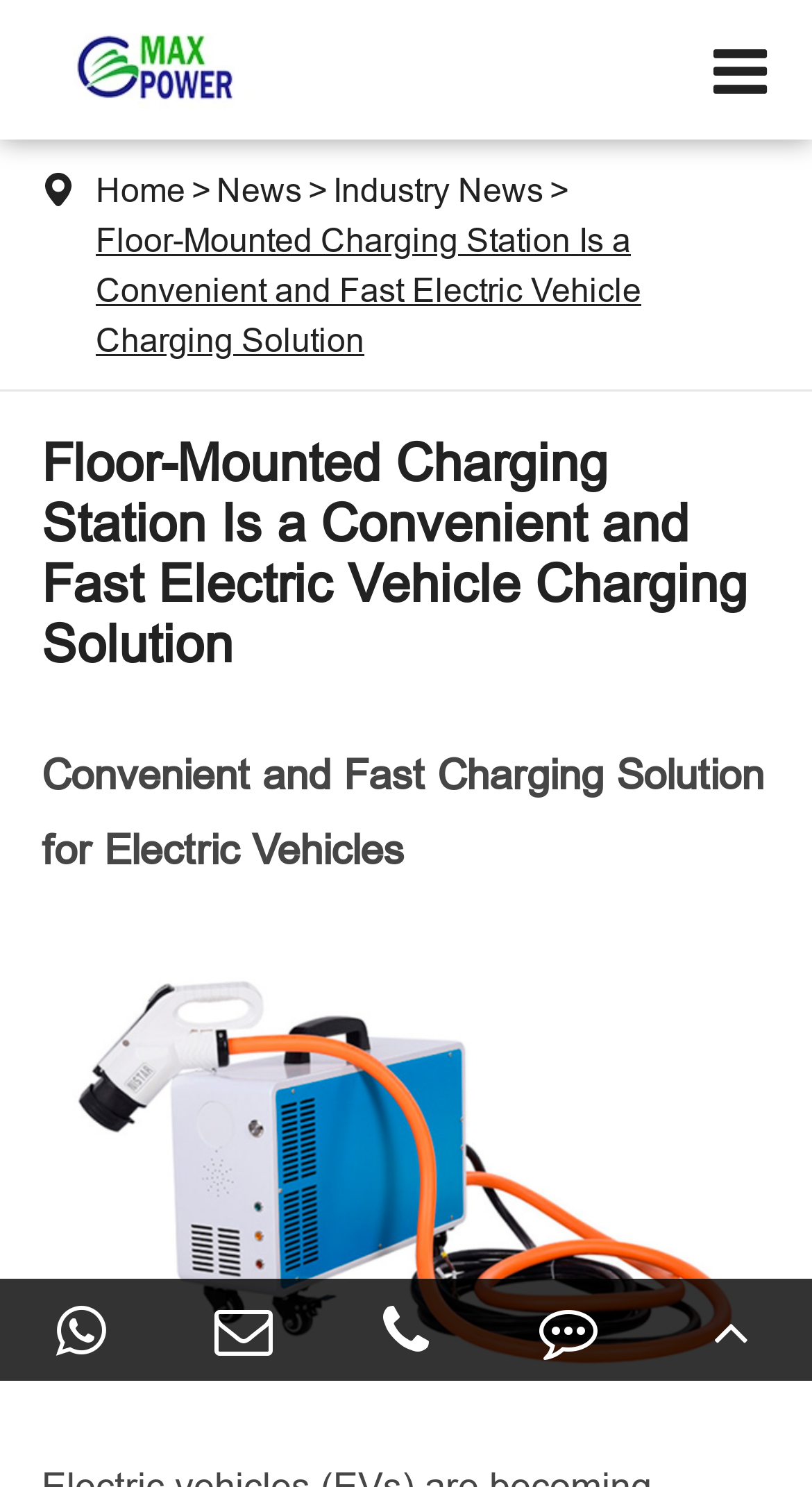Please examine the image and provide a detailed answer to the question: What is the company name?

The company name can be found in the top-left corner of the webpage, where it is written as a link and accompanied by an image with the same name.